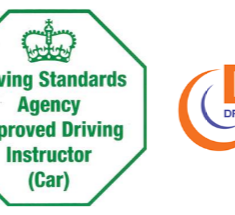Answer the question below with a single word or a brief phrase: 
What type of driving is the instructor certified for?

Car driving